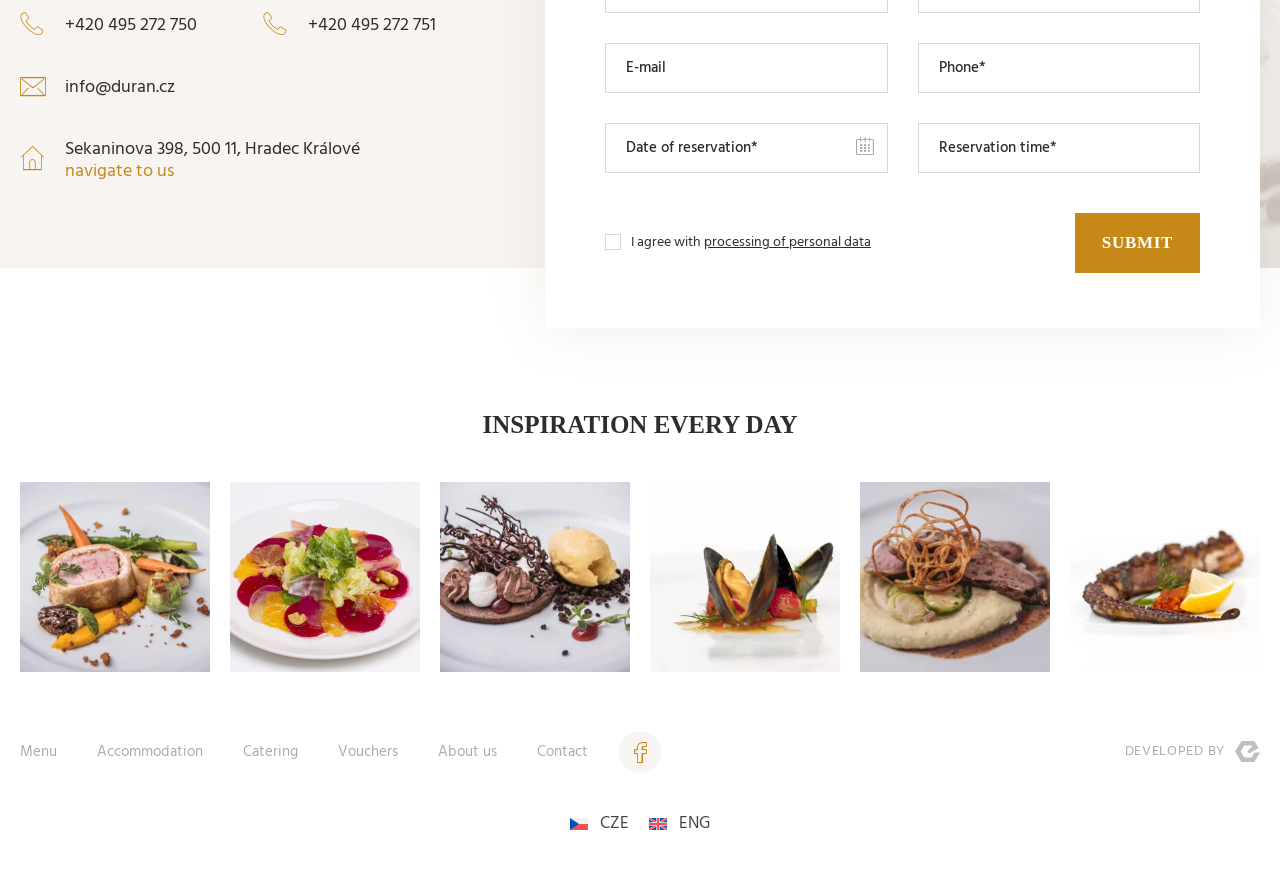What is the purpose of the 'I agree with' checkbox?
Provide a detailed answer to the question, using the image to inform your response.

I inferred the purpose of the 'I agree with' checkbox by looking at the surrounding text. The checkbox is located next to the text 'I agree with' and a link to 'processing of personal data'. This suggests that the checkbox is used to agree with the processing of personal data.